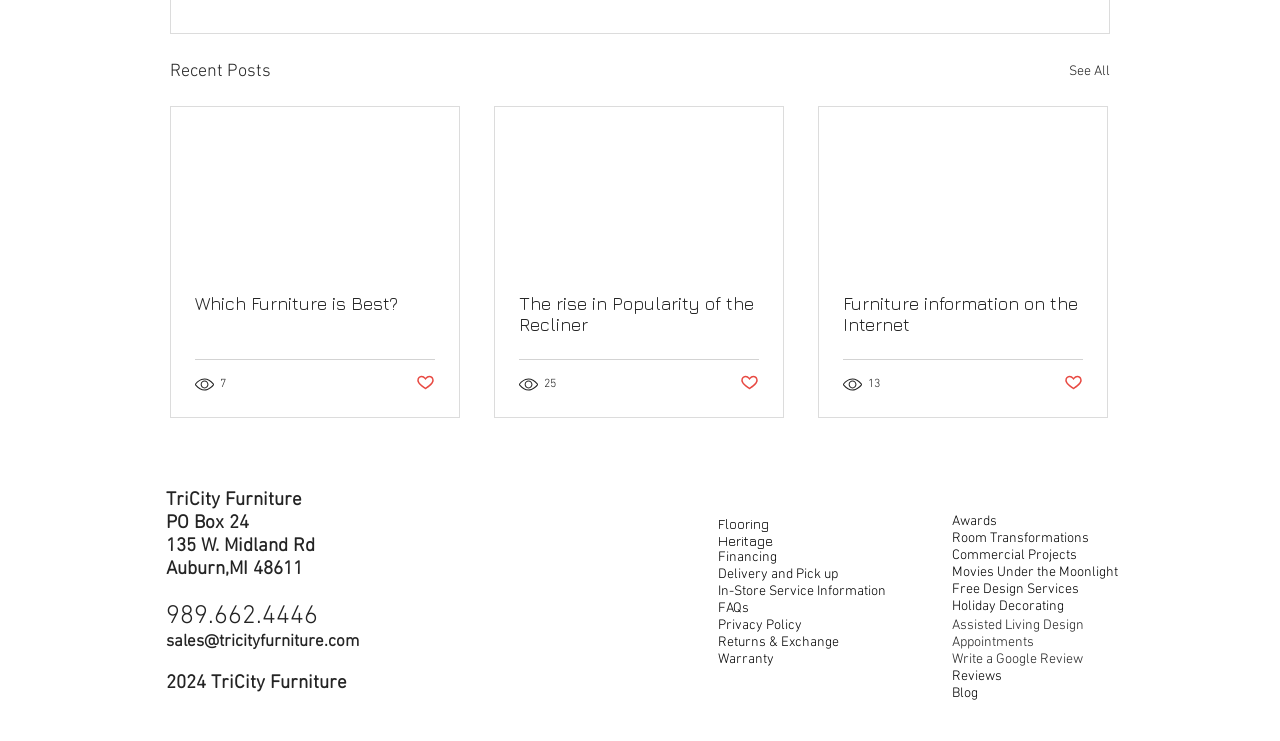Identify the bounding box coordinates of the section to be clicked to complete the task described by the following instruction: "Contact TriCity Furniture via phone". The coordinates should be four float numbers between 0 and 1, formatted as [left, top, right, bottom].

[0.13, 0.811, 0.248, 0.853]